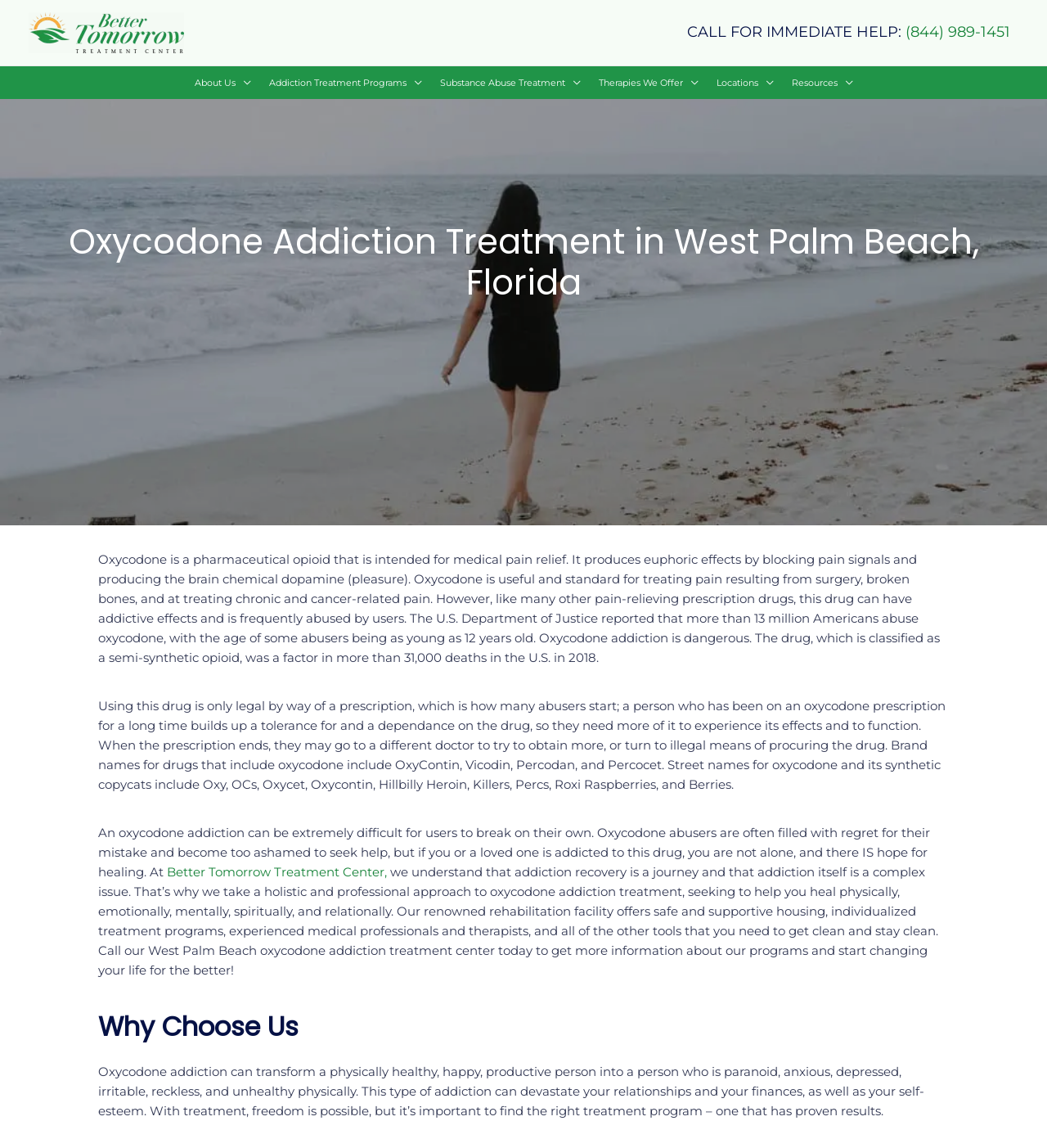Identify the bounding box coordinates for the element you need to click to achieve the following task: "Call the West Palm Beach oxycodone addiction treatment center". Provide the bounding box coordinates as four float numbers between 0 and 1, in the form [left, top, right, bottom].

[0.094, 0.753, 0.896, 0.852]